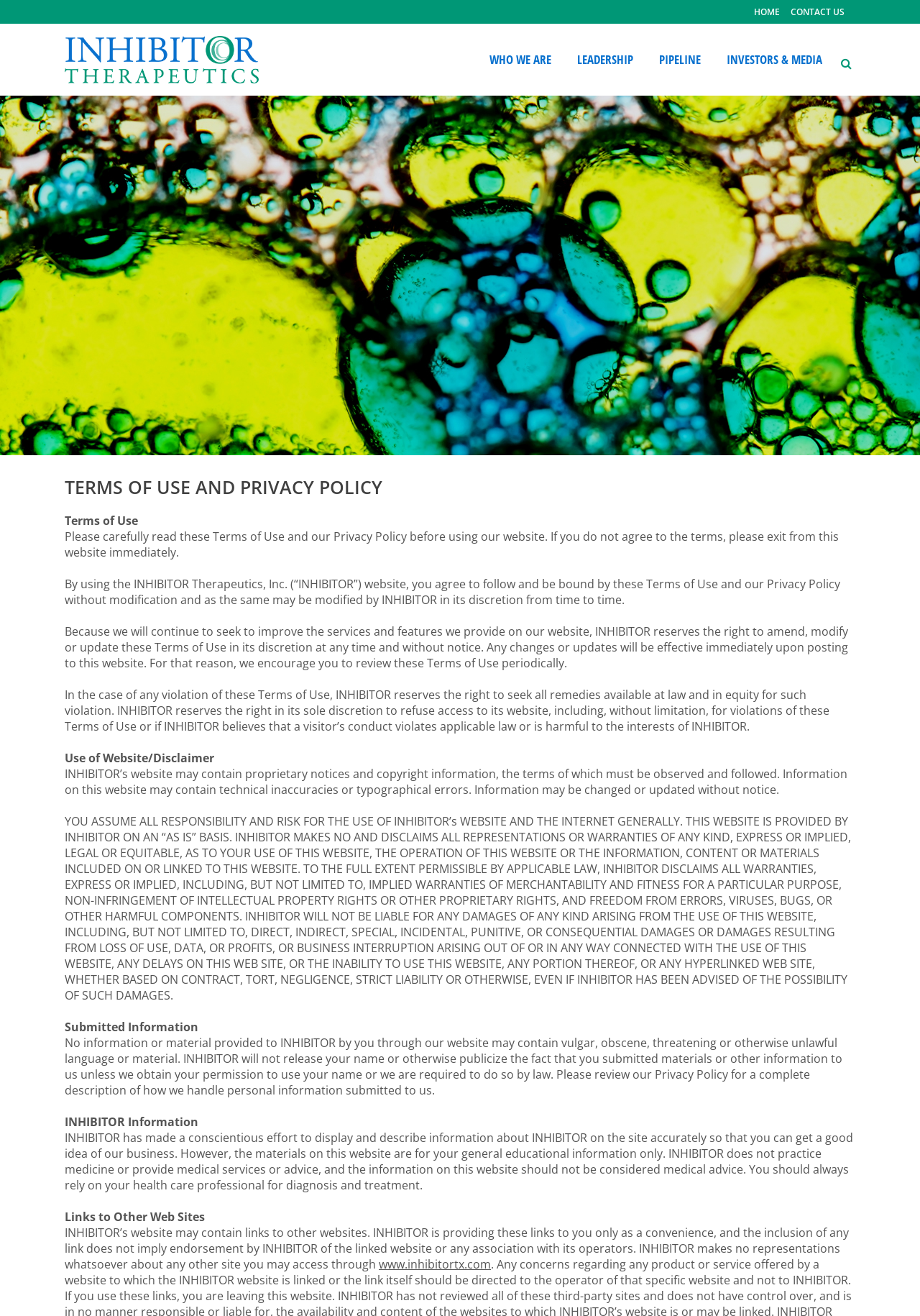What is the relationship between the user and the website?
Answer the question with as much detail as possible.

I found this by reading the 'TERMS OF USE AND PRIVACY POLICY' section, which states that by using the website, the user agrees to follow and be bound by the terms of use and privacy policy.